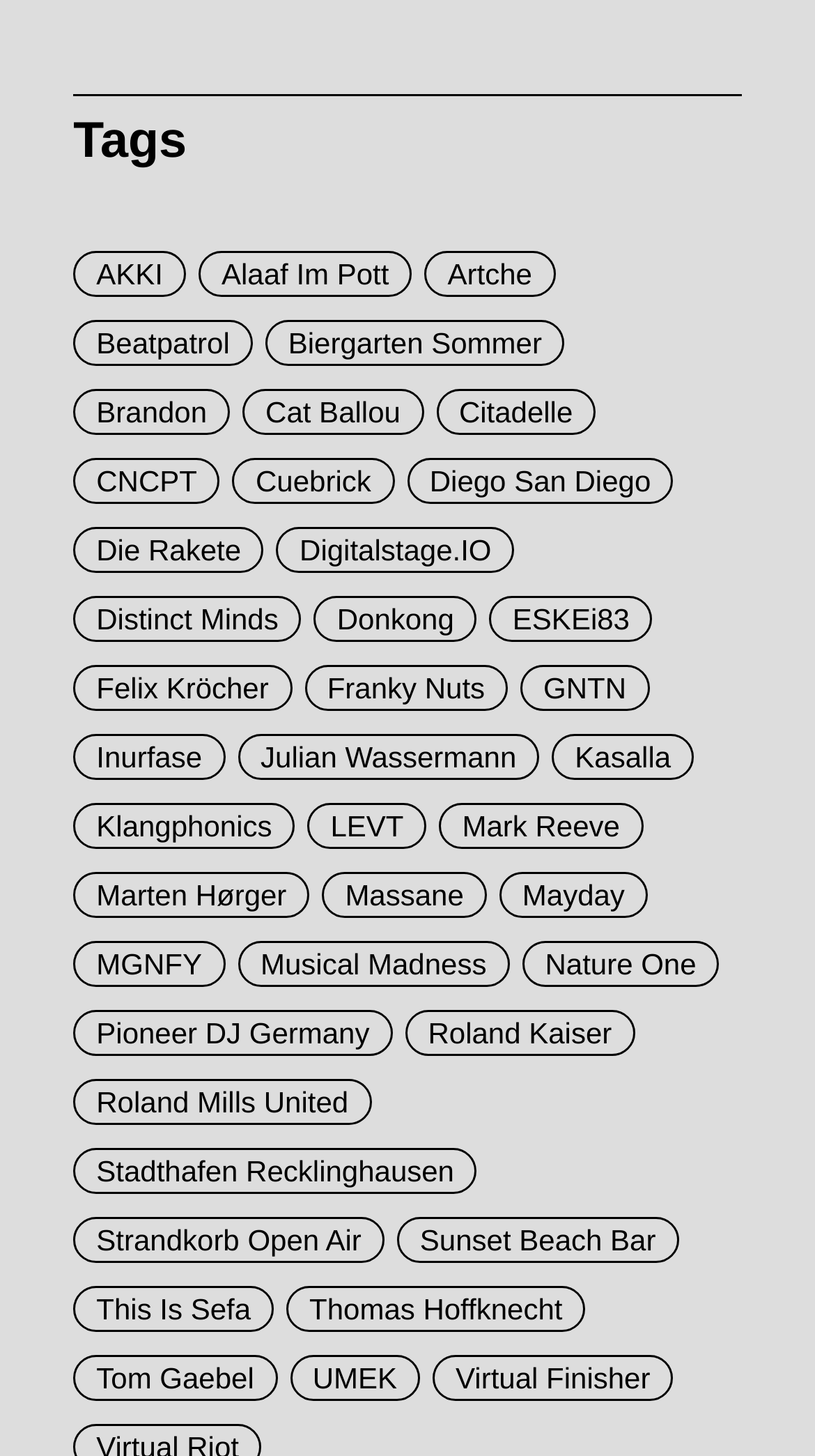Please determine the bounding box coordinates of the clickable area required to carry out the following instruction: "Learn more about Marten Hørger". The coordinates must be four float numbers between 0 and 1, represented as [left, top, right, bottom].

[0.09, 0.599, 0.38, 0.63]